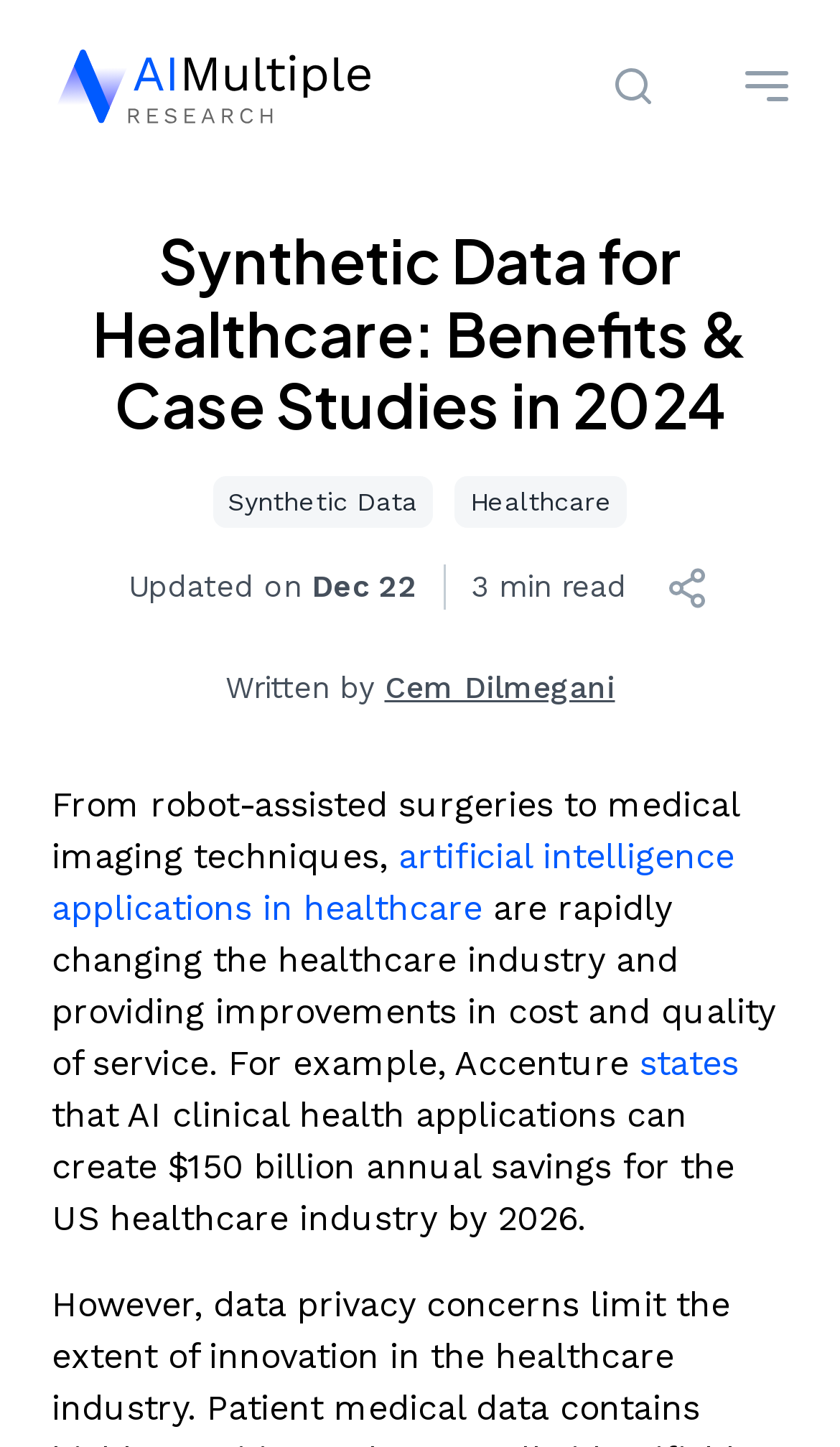Determine which piece of text is the heading of the webpage and provide it.

Synthetic Data for Healthcare: Benefits & Case Studies in 2024